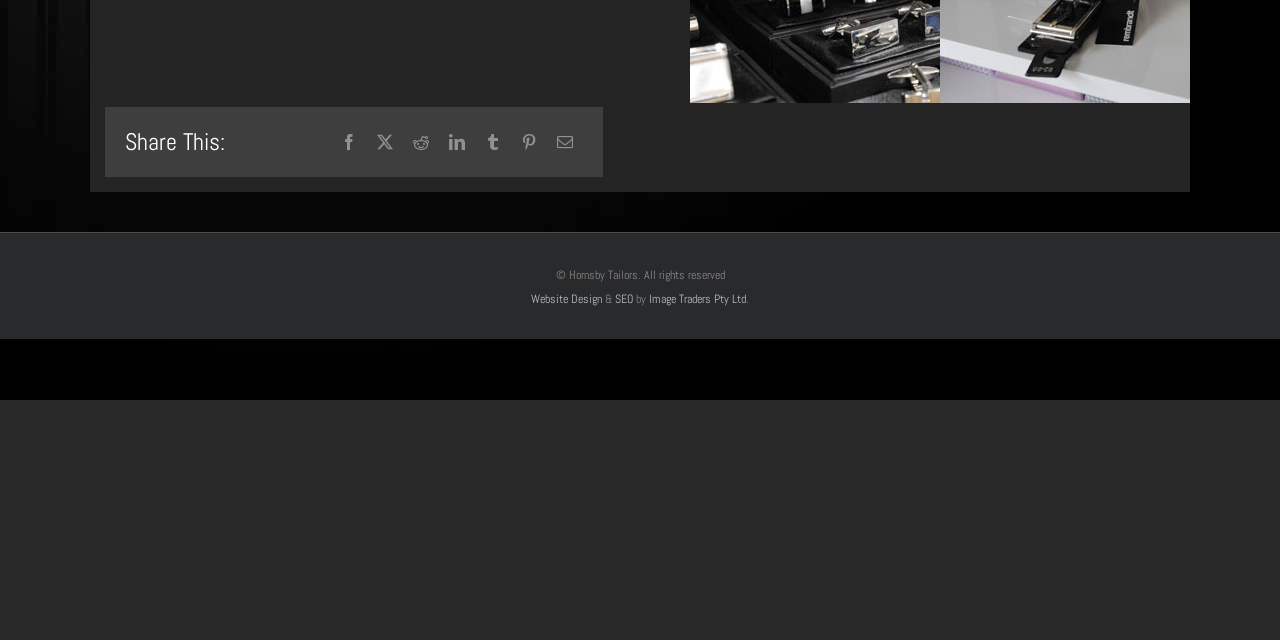Bounding box coordinates should be provided in the format (top-left x, top-left y, bottom-right x, bottom-right y) with all values between 0 and 1. Identify the bounding box for this UI element: aria-label="Facebook"

[0.259, 0.202, 0.287, 0.243]